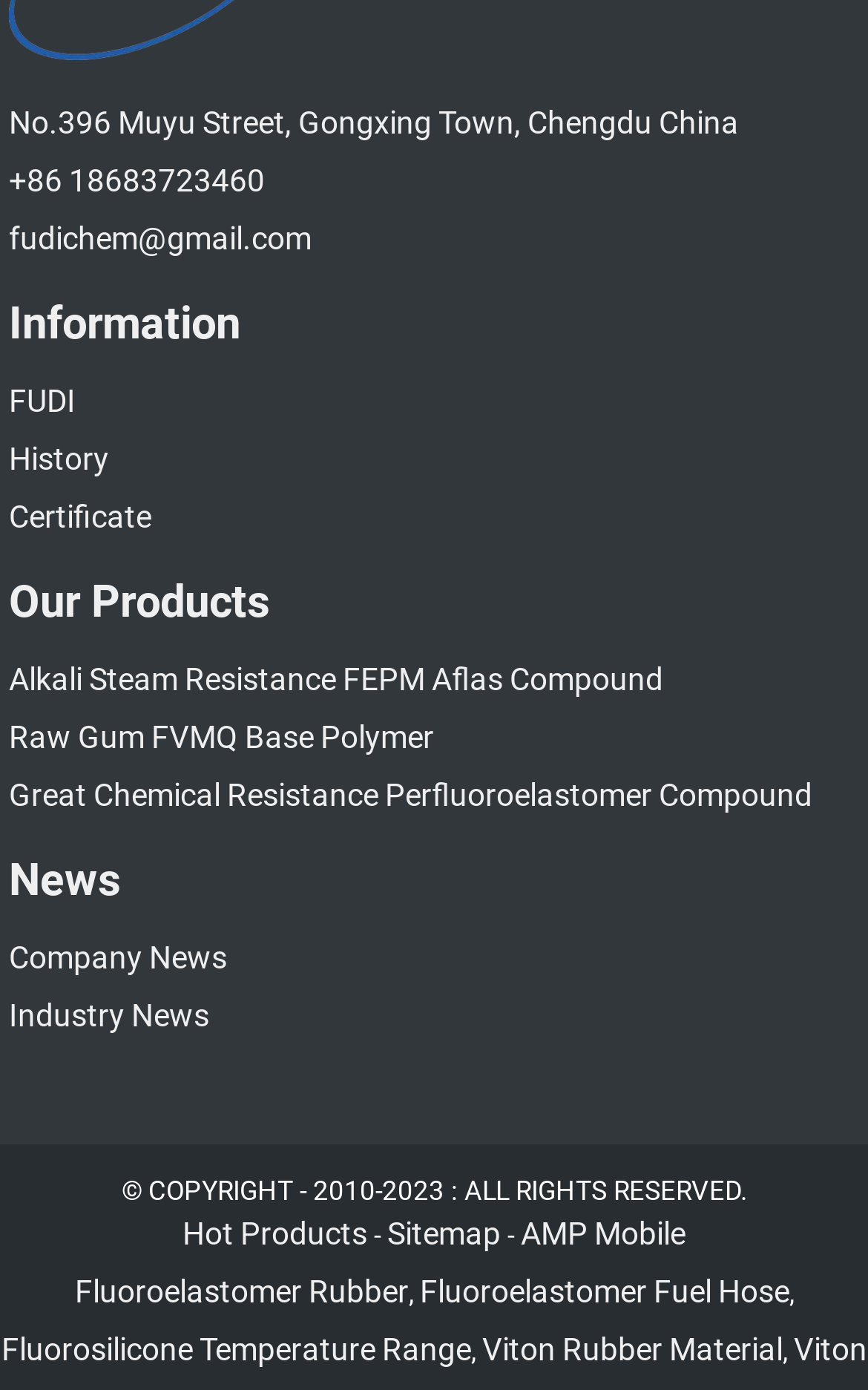Locate the coordinates of the bounding box for the clickable region that fulfills this instruction: "Learn about Alkali Steam Resistance FEPM Aflas Compound".

[0.01, 0.468, 0.764, 0.509]